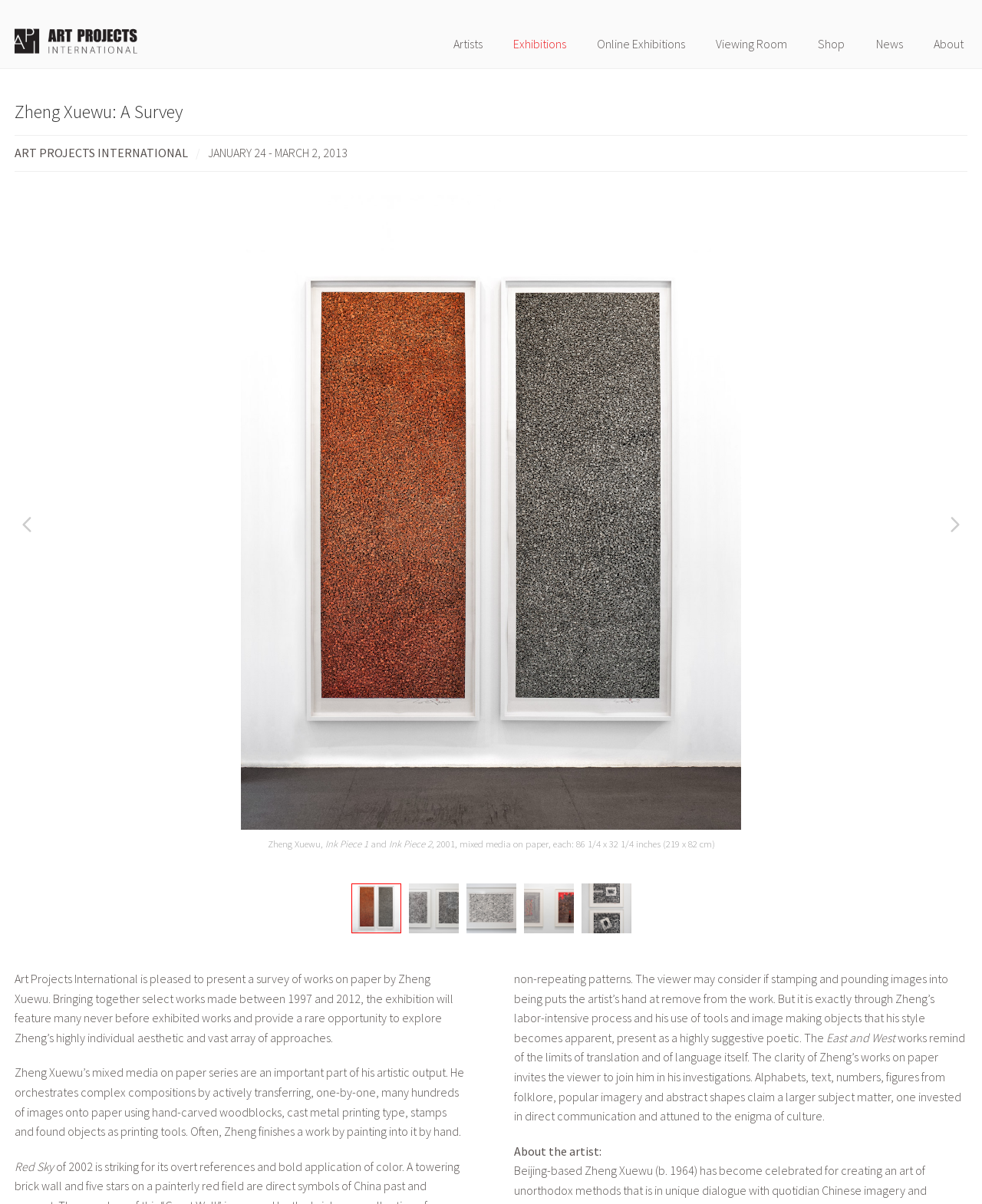Provide a brief response using a word or short phrase to this question:
How many images are transferred onto paper using hand-carved woodblocks?

Hundreds